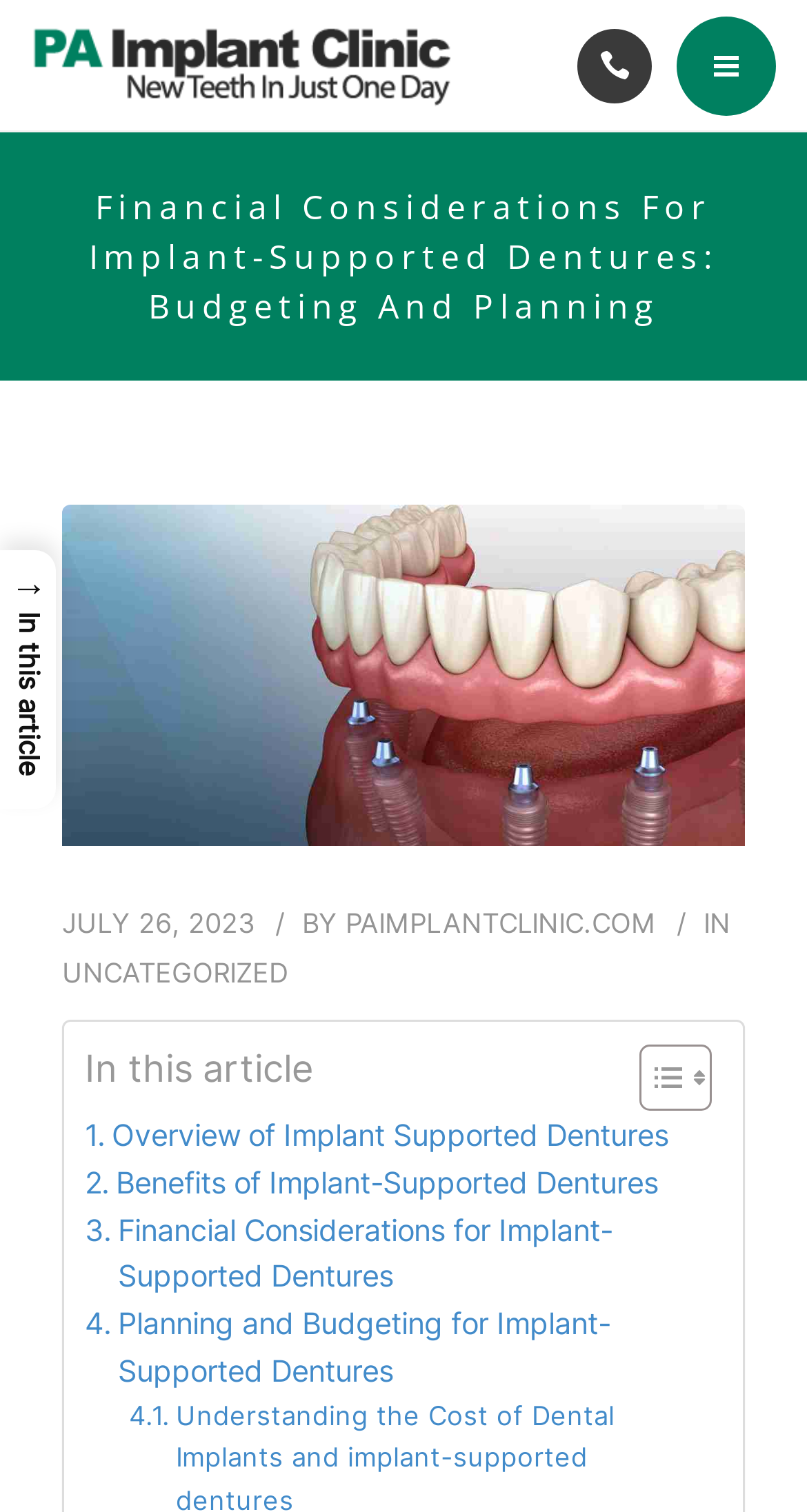Write an exhaustive caption that covers the webpage's main aspects.

The webpage appears to be about financial considerations for implant-supported dentures, specifically budgeting and planning. At the top, there is a navigation menu with links to different locations, a search bar, and a button with a magnifying glass icon. Below the navigation menu, there is a prominent call-to-action link to schedule a free consultation.

The main content of the webpage is divided into sections, starting with a heading that matches the title of the webpage. Below the heading, there is an image related to implant-supported dentures, followed by the date "JULY 26, 2023" and the author "PAIMPLANTCLINIC.COM". 

The article is structured with a table of contents, which can be toggled on and off. The table of contents lists four sections: "Overview of Implant Supported Dentures", "Benefits of Implant-Supported Dentures", "Financial Considerations for Implant-Supported Dentures", and "Planning and Budgeting for Implant-Supported Dentures". Each section is represented by a link.

There are two search bars on the webpage, one at the top and another in the middle. The top search bar is accompanied by a button with a magnifying glass icon, while the middle search bar has a similar button on the right side. 

Throughout the webpage, there are several links to other pages, including the homepage, services, blog, and locations. There is also a link to the website's main domain, "paimplantclinic.com", which is accompanied by the website's logo.